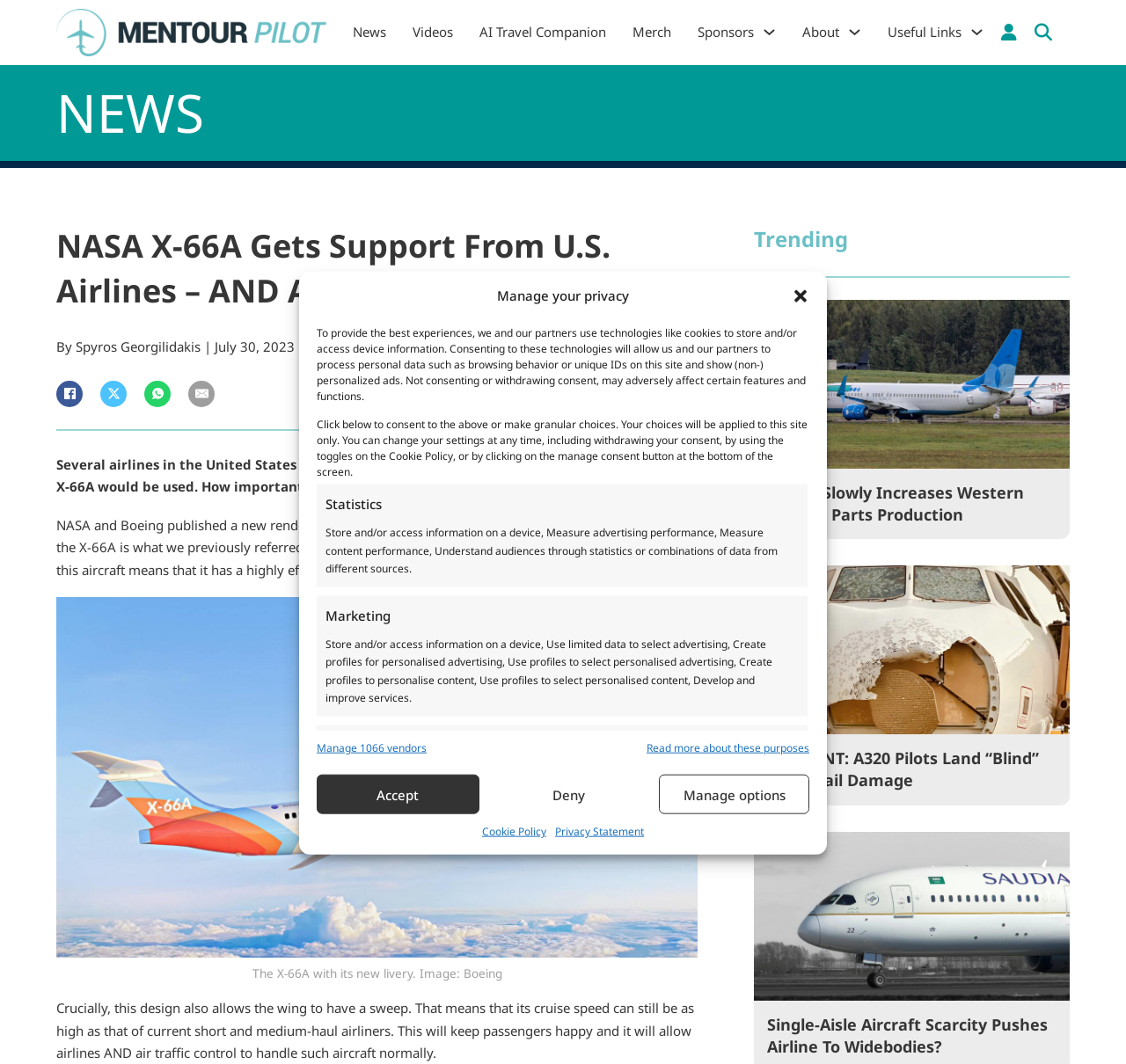Predict the bounding box coordinates for the UI element described as: "Deny". The coordinates should be four float numbers between 0 and 1, presented as [left, top, right, bottom].

[0.433, 0.728, 0.578, 0.765]